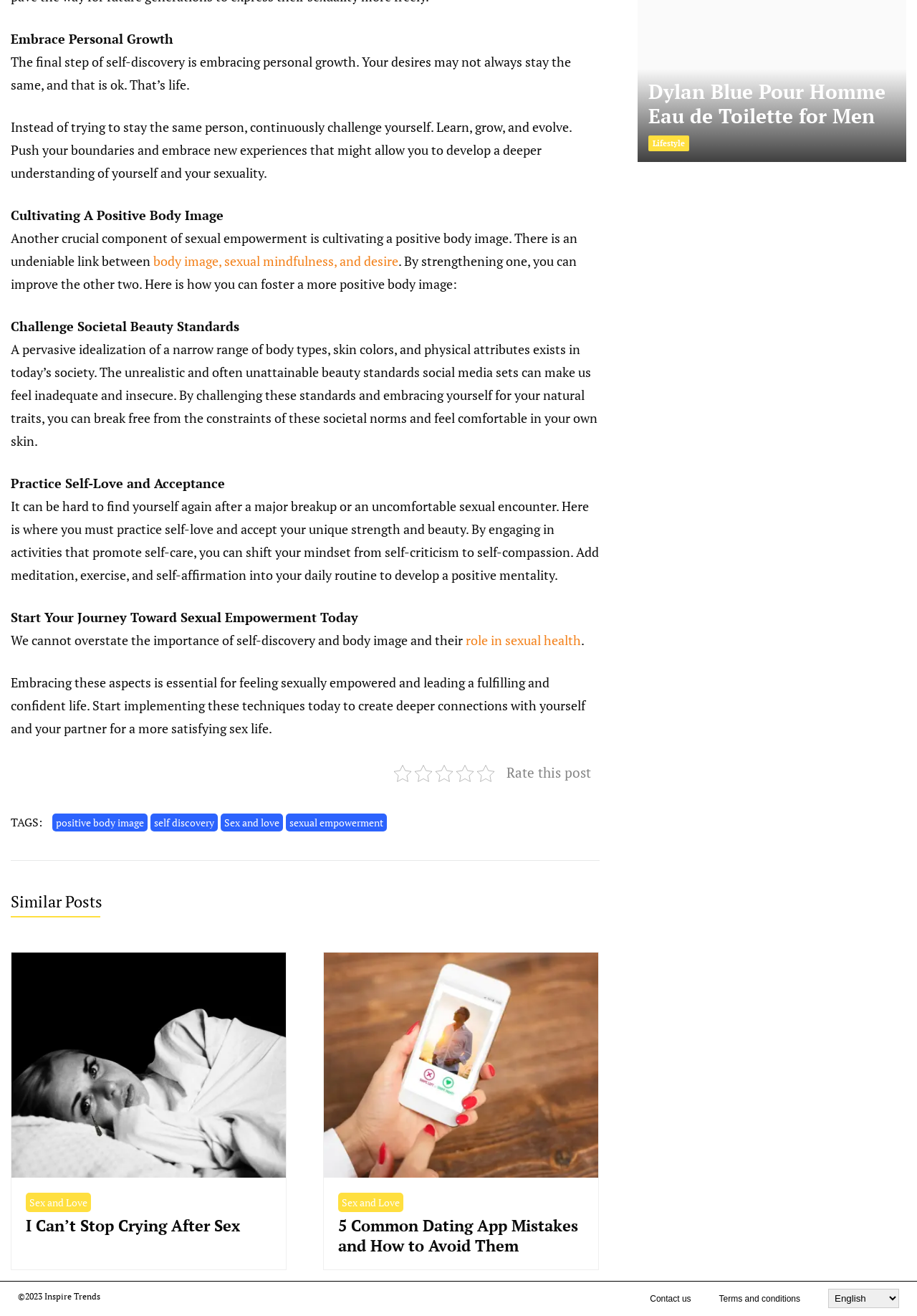What is the importance of self-discovery and body image in sexual health? Look at the image and give a one-word or short phrase answer.

They are essential